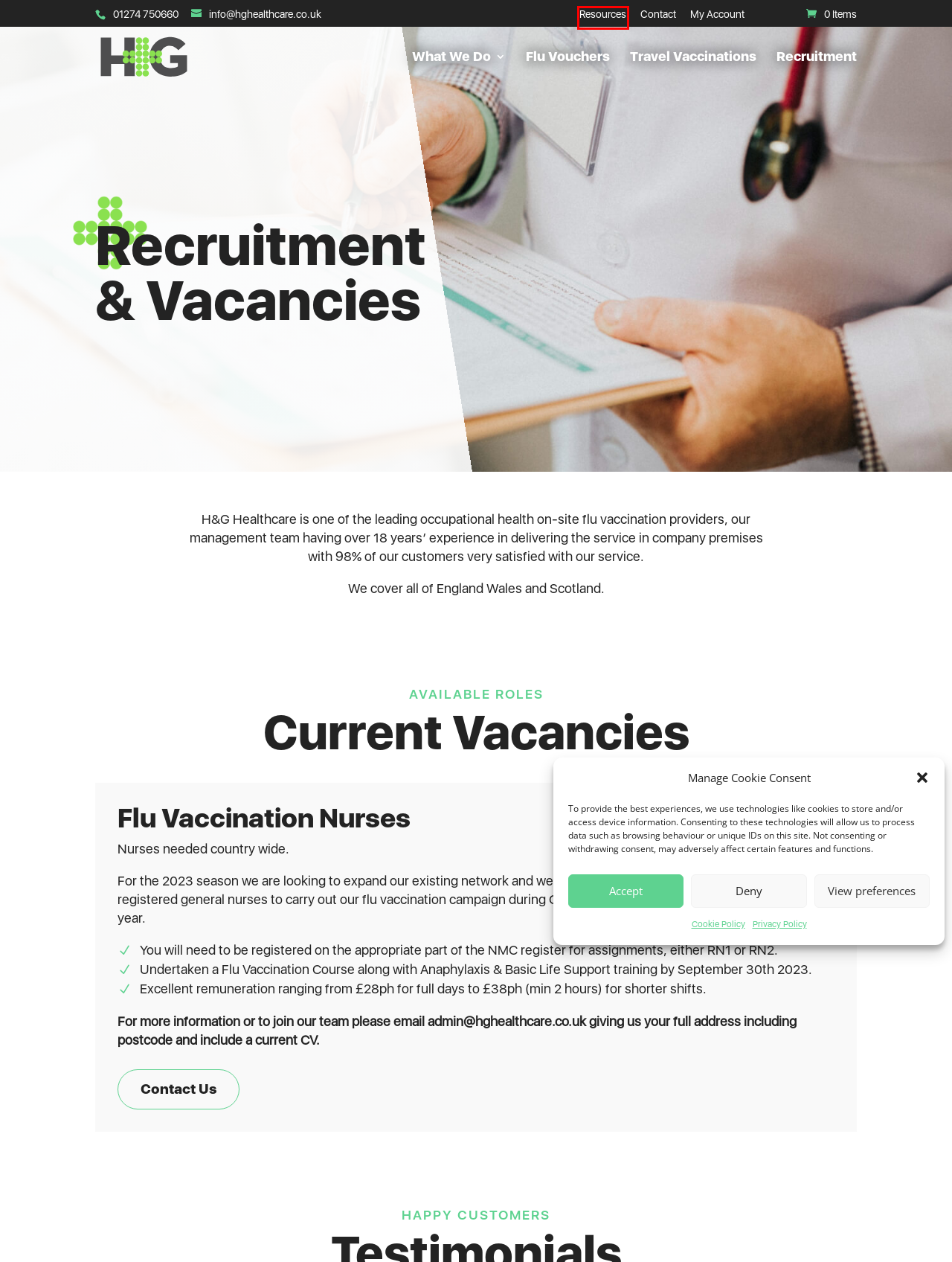You have a screenshot of a webpage with a red bounding box around an element. Choose the best matching webpage description that would appear after clicking the highlighted element. Here are the candidates:
A. Resources - HG Healthcare
B. Workplace Flu Vaccinations | Employee Flu Jabs
C. My Account - HG Healthcare
D. Occupational Health Services & Flu Vaccines | H&G Healthcare
E. Basket - HG Healthcare
F. Travel Vaccinations In Yorkshire - Bradford Travel Clinic
G. Cookie Policy - HG Healthcare
H. Contact - HG Healthcare

A